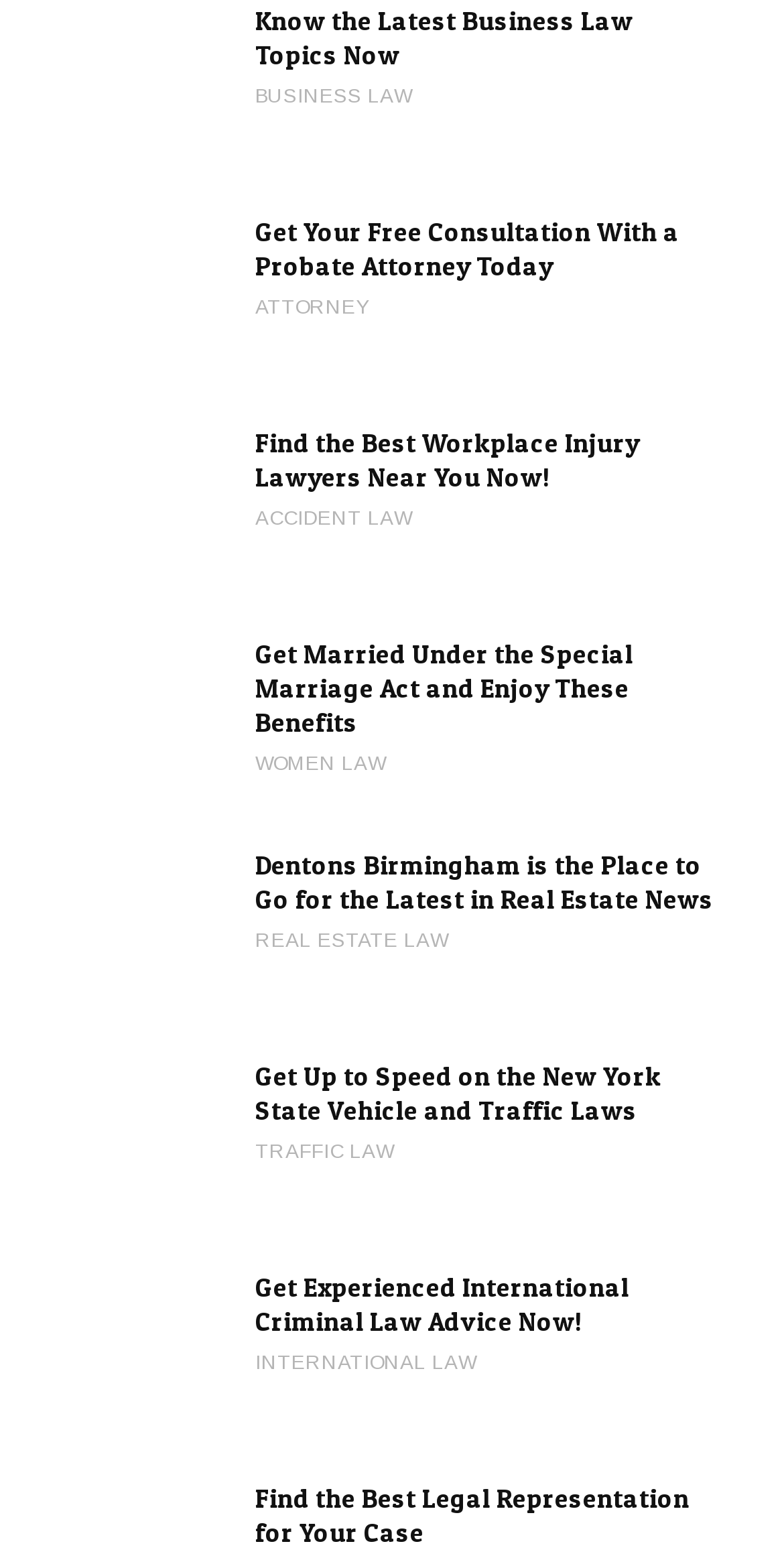Please identify the coordinates of the bounding box for the clickable region that will accomplish this instruction: "Find the best workplace injury lawyers near you".

[0.326, 0.274, 0.91, 0.318]